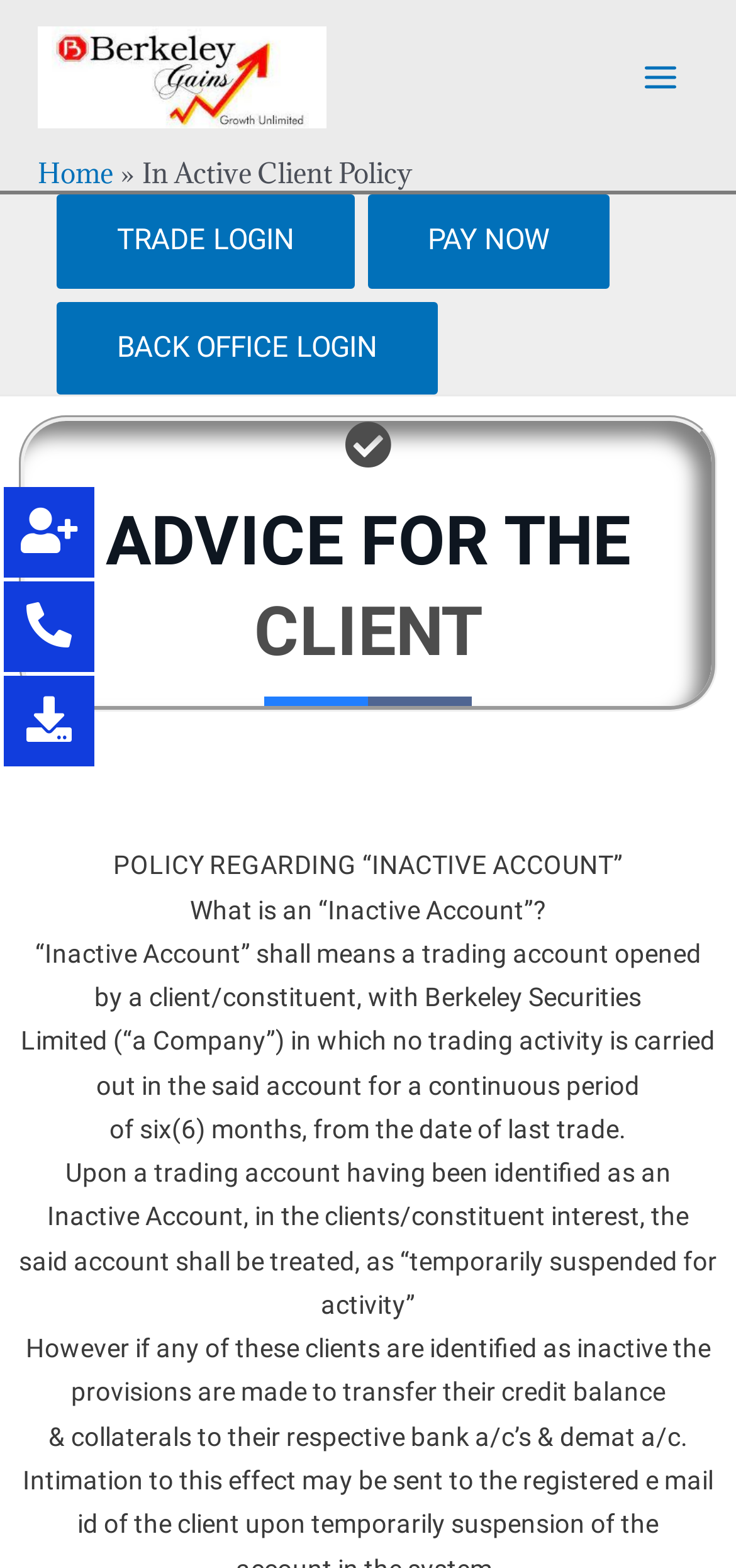Give an in-depth explanation of the webpage layout and content.

The webpage is about "In Active Client Policy – Berkeley Gains". At the top left, there is a link "Berkeley Gains" accompanied by an image with the same name. Below this, there is a navigation section labeled "Breadcrumbs" containing a link "Home" and a static text "In Active Client Policy". 

To the right of the navigation section, there is a complementary section "Header Widget 2" with three links: "TRADE LOGIN", "PAY NOW", and "BACK OFFICE LOGIN". 

Below the header section, there is a prominent heading "ADVICE FOR THE CLIENT" followed by five paragraphs of text. The text explains the policy for inactive client accounts, including the conditions for an account to be considered inactive, the consequences of inactivity, and the procedures for transferring credit balances and collaterals.

At the top right, there is a button "Main Menu" with an image. At the bottom left, there are three links with icons, but no text.